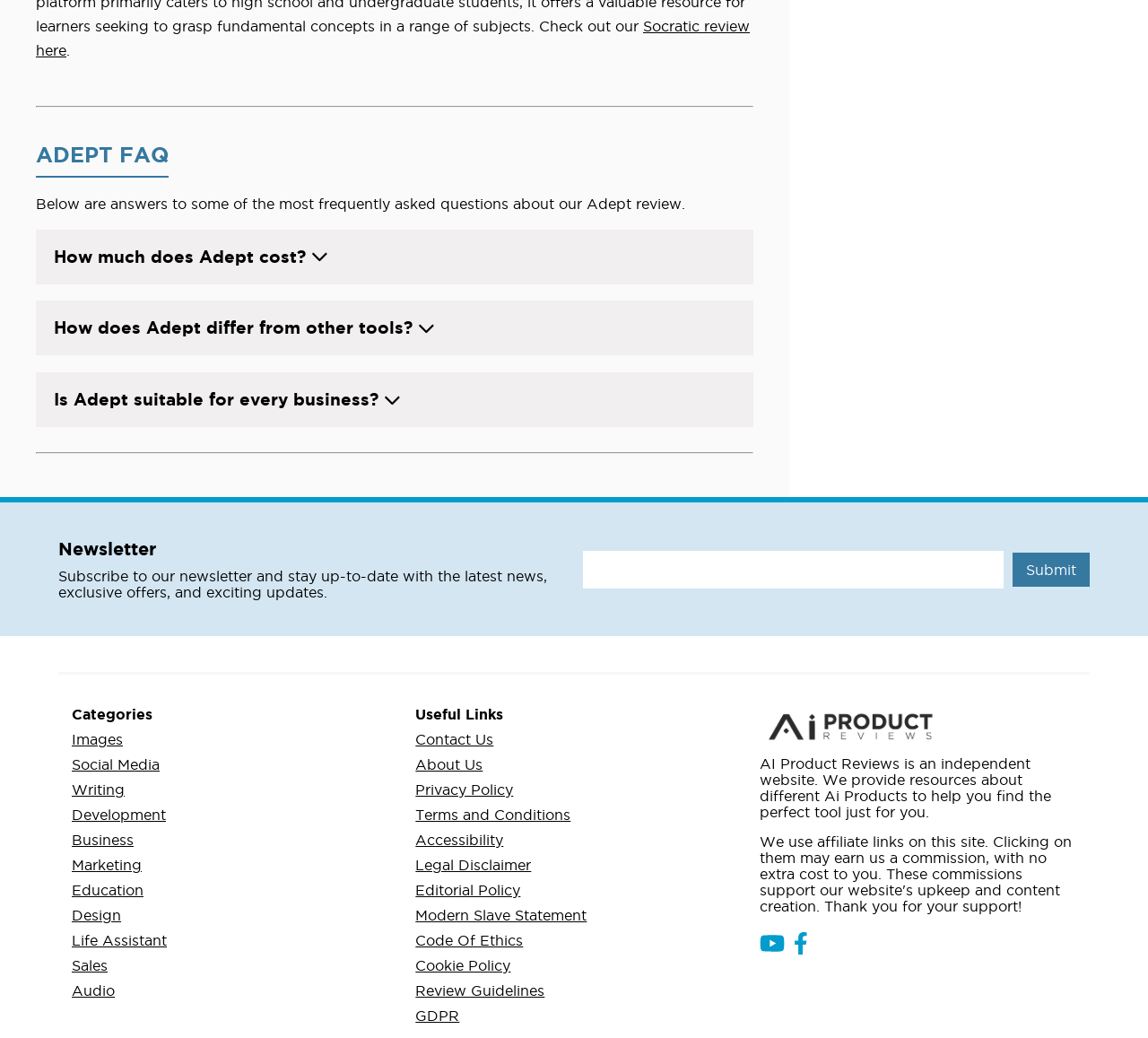Could you locate the bounding box coordinates for the section that should be clicked to accomplish this task: "Click on the 'Images' category".

[0.062, 0.7, 0.107, 0.724]